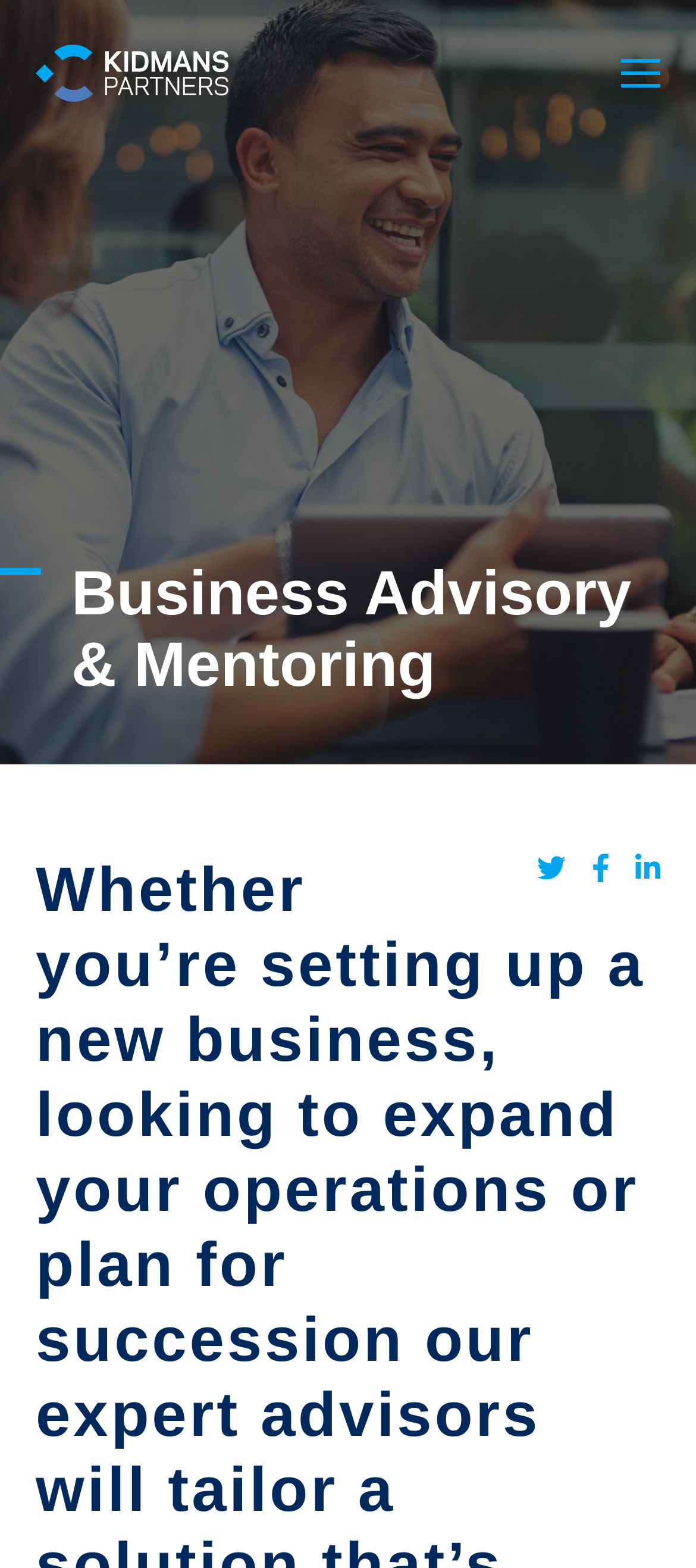What is the name of the business?
Please utilize the information in the image to give a detailed response to the question.

The name of the business can be found in the header section of the webpage, where it is written as 'Kidmans Partners' in a link element.